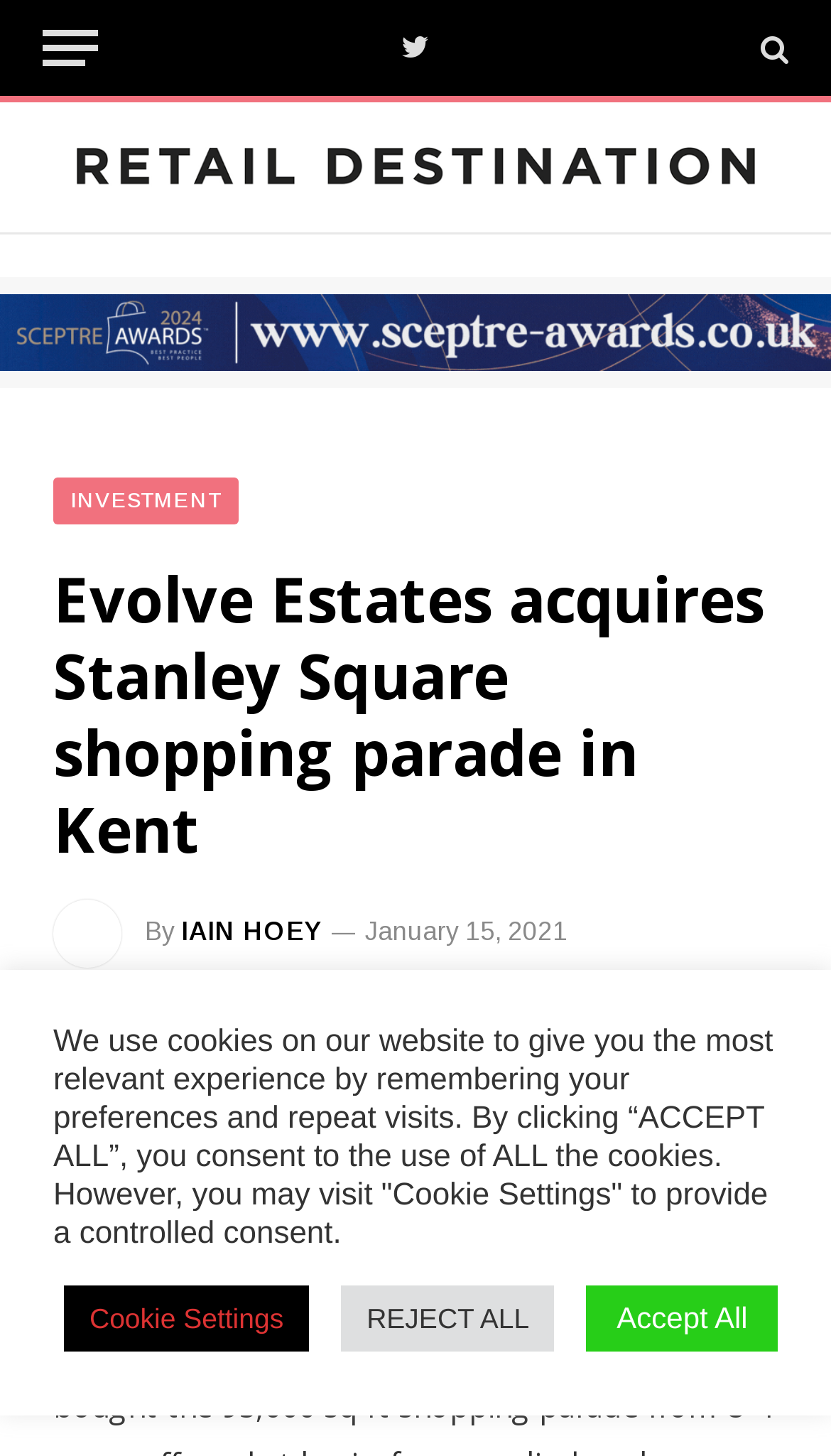What is the name of the shopping parade acquired by Evolve Estates?
Look at the screenshot and respond with a single word or phrase.

Stanley Square